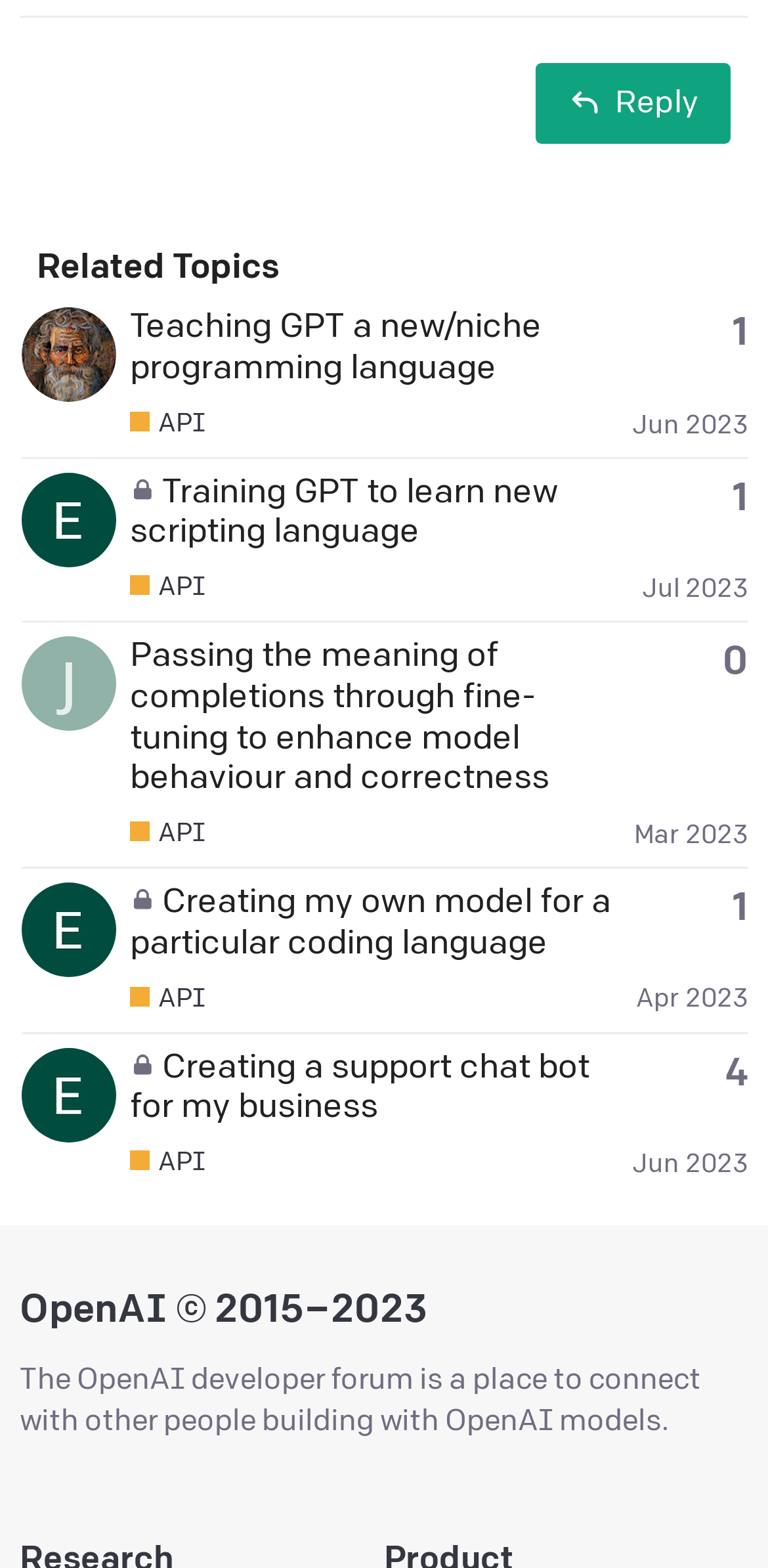Pinpoint the bounding box coordinates of the clickable area necessary to execute the following instruction: "search for something". The coordinates should be given as four float numbers between 0 and 1, namely [left, top, right, bottom].

None